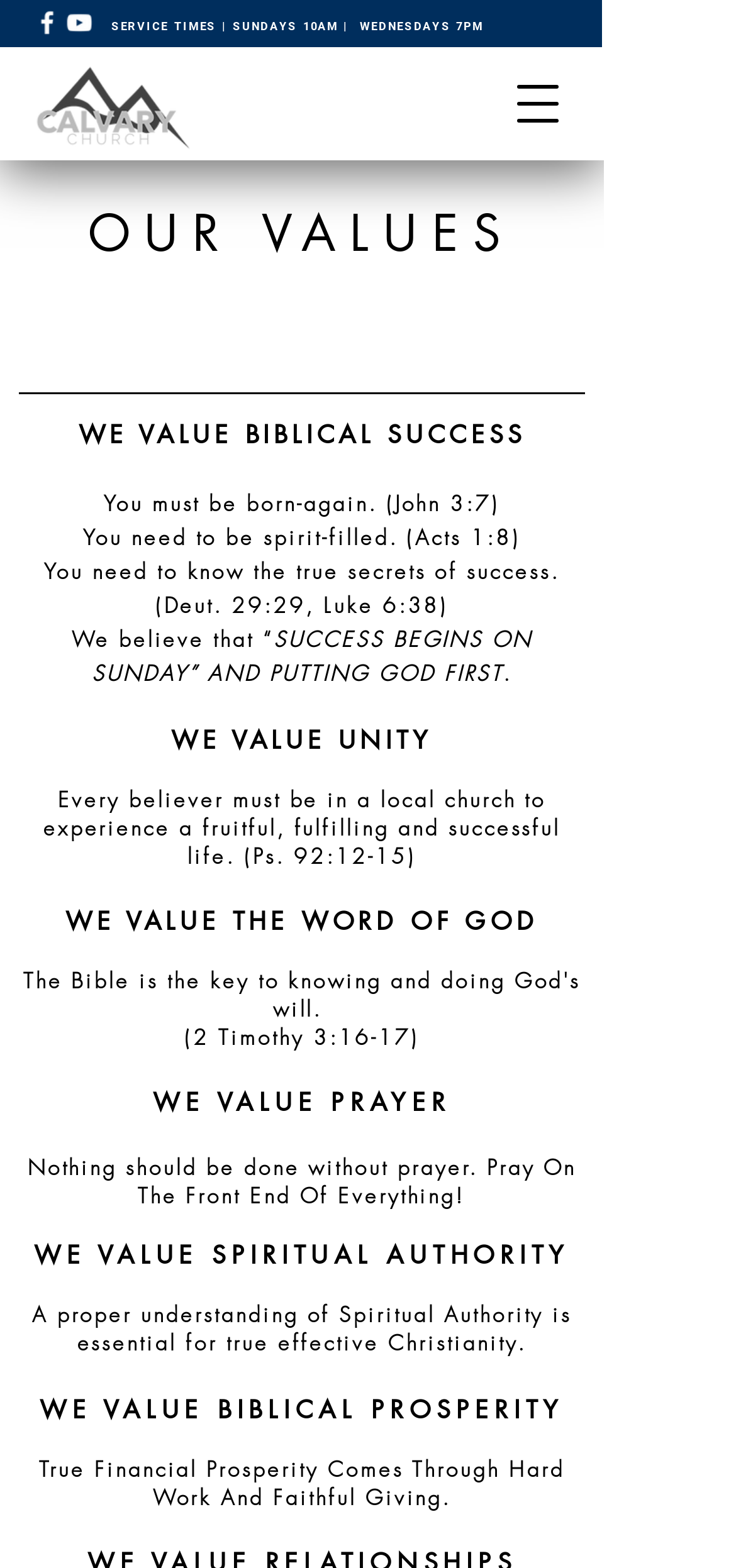Write an elaborate caption that captures the essence of the webpage.

The webpage is about the values of Calvary Church. At the top, there is a navigation menu button on the right side, and a link to an image "File Apr 22.png" on the left side. Below the image, there is a social bar with links to Facebook and YouTube icons.

The main content of the page is divided into sections, each highlighting one of the church's values. The first section is about service times, with Sundays at 10am and Wednesdays at 7pm. The title "OUR VALUES" is prominently displayed above the sections.

The values are listed in a vertical order, with each section having a heading and a brief description. The values include Biblical Success, Unity, the Word of God, Prayer, Spiritual Authority, and Biblical Prosperity. Each section has a brief quote or phrase from the Bible to support the value.

The text is arranged in a clean and organized manner, with ample whitespace between sections. The font sizes and styles are consistent throughout the page, making it easy to read and understand. Overall, the webpage effectively communicates the core values of Calvary Church.